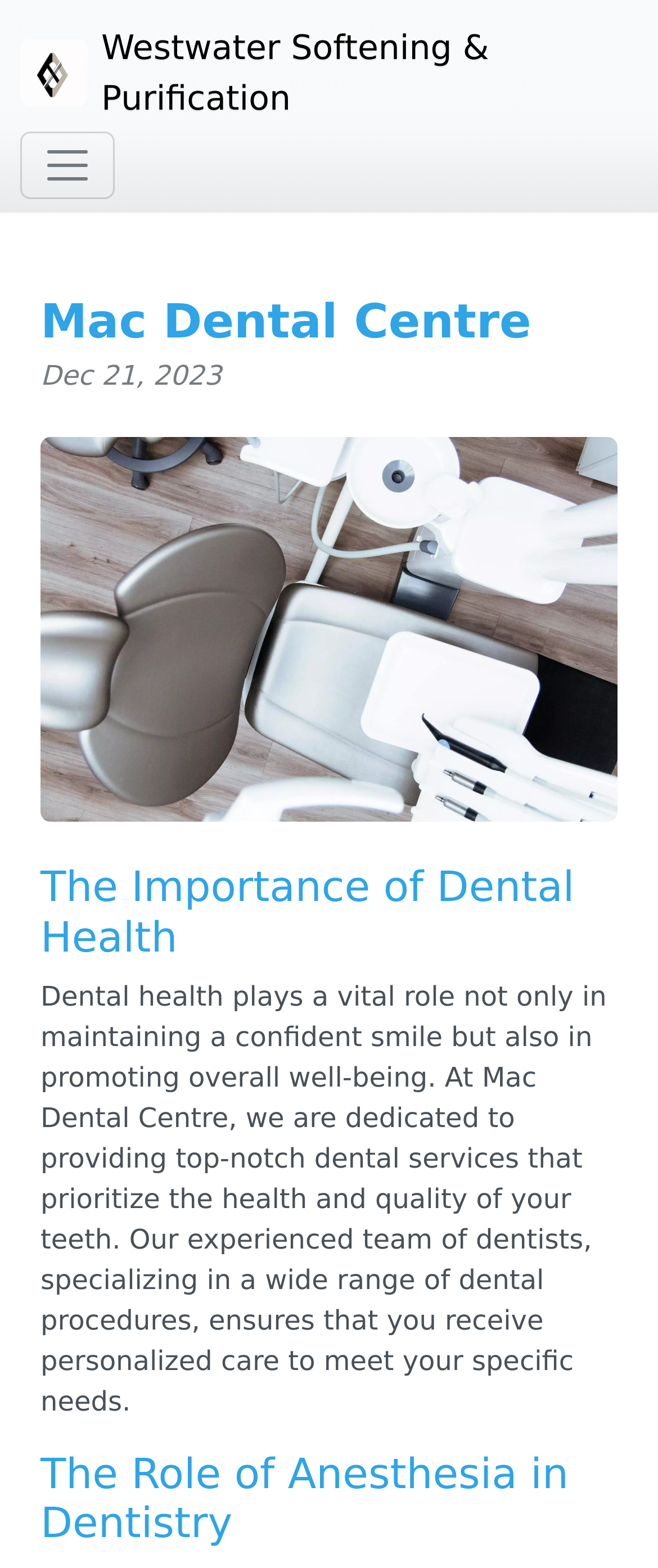Explain in detail what you observe on this webpage.

The webpage is about Mac Dental Centre, a dental service provider that focuses on health, medical, dentists, beauty, and spas. At the top left corner, there is a logo of "Westwater Softening & Purification" accompanied by a smaller image of the logo. Next to the logo, there is a toggle navigation button.

Below the logo and navigation button, there is a header section that spans almost the entire width of the page. Within this section, the title "Mac Dental Centre" is prominently displayed, followed by a date "Dec 21, 2023". 

Below the header section, there is a large figure that takes up most of the width of the page. Above this figure, there is a heading that reads "The Importance of Dental Health". This is followed by a paragraph of text that explains the significance of dental health and how Mac Dental Centre provides top-notch dental services.

Further down the page, there is another heading that reads "The Role of Anesthesia in Dentistry", which is likely the start of a new section or article.